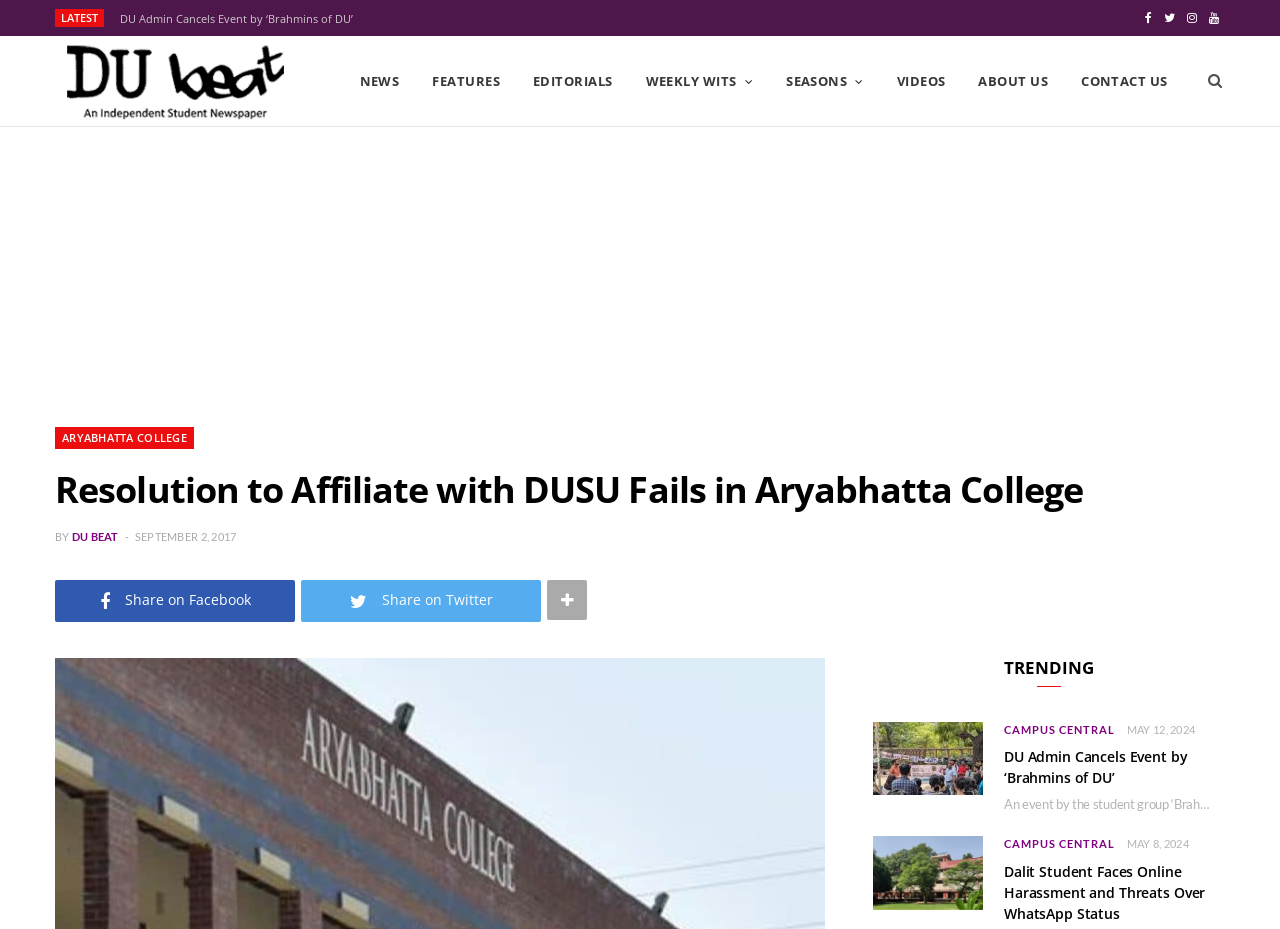Locate the coordinates of the bounding box for the clickable region that fulfills this instruction: "Read the article 'Dalit Student Faces Online Harassment and Threats Over WhatsApp Status'".

[0.094, 0.013, 0.404, 0.028]